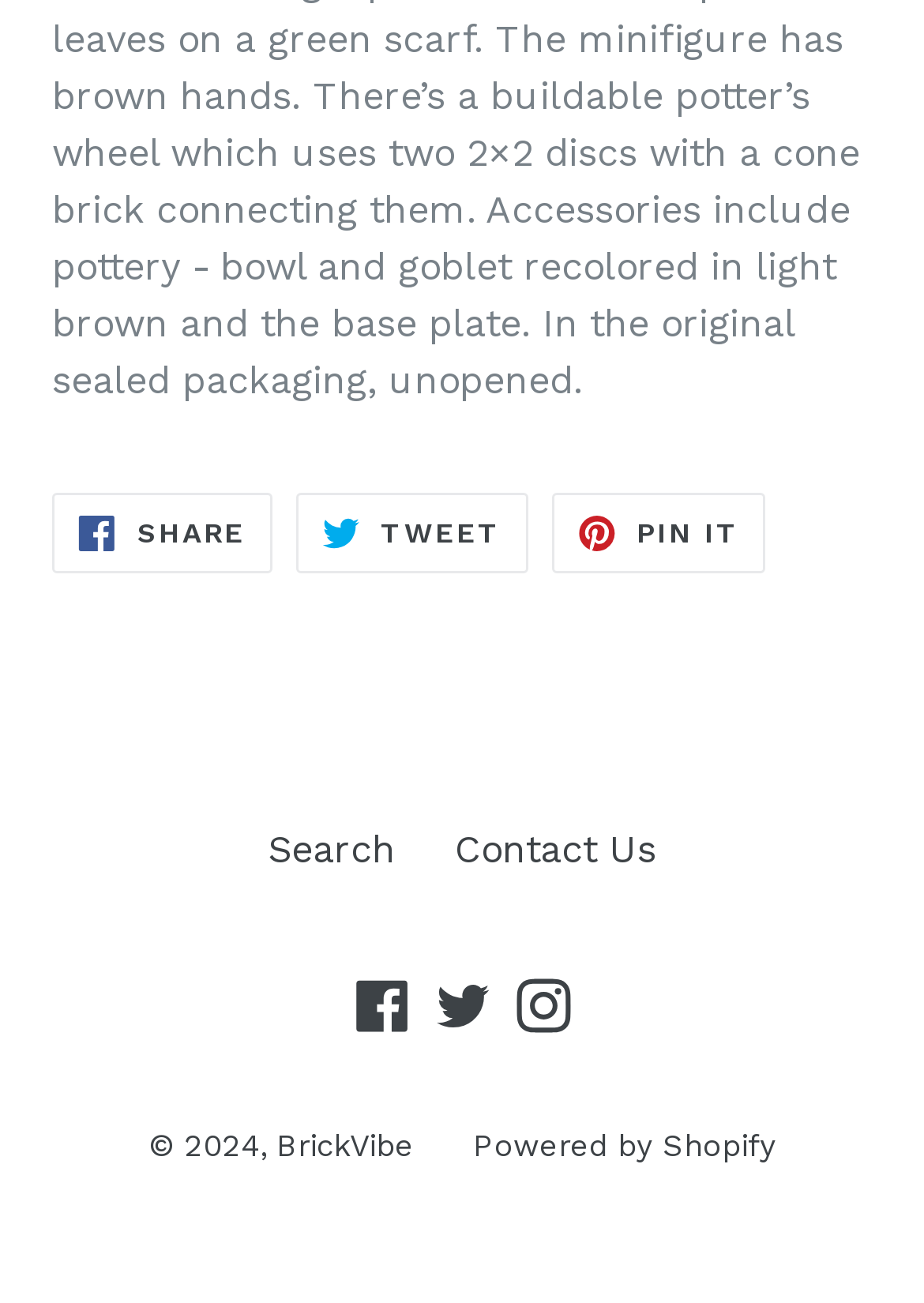Answer the question with a single word or phrase: 
How many links are there in the footer?

5